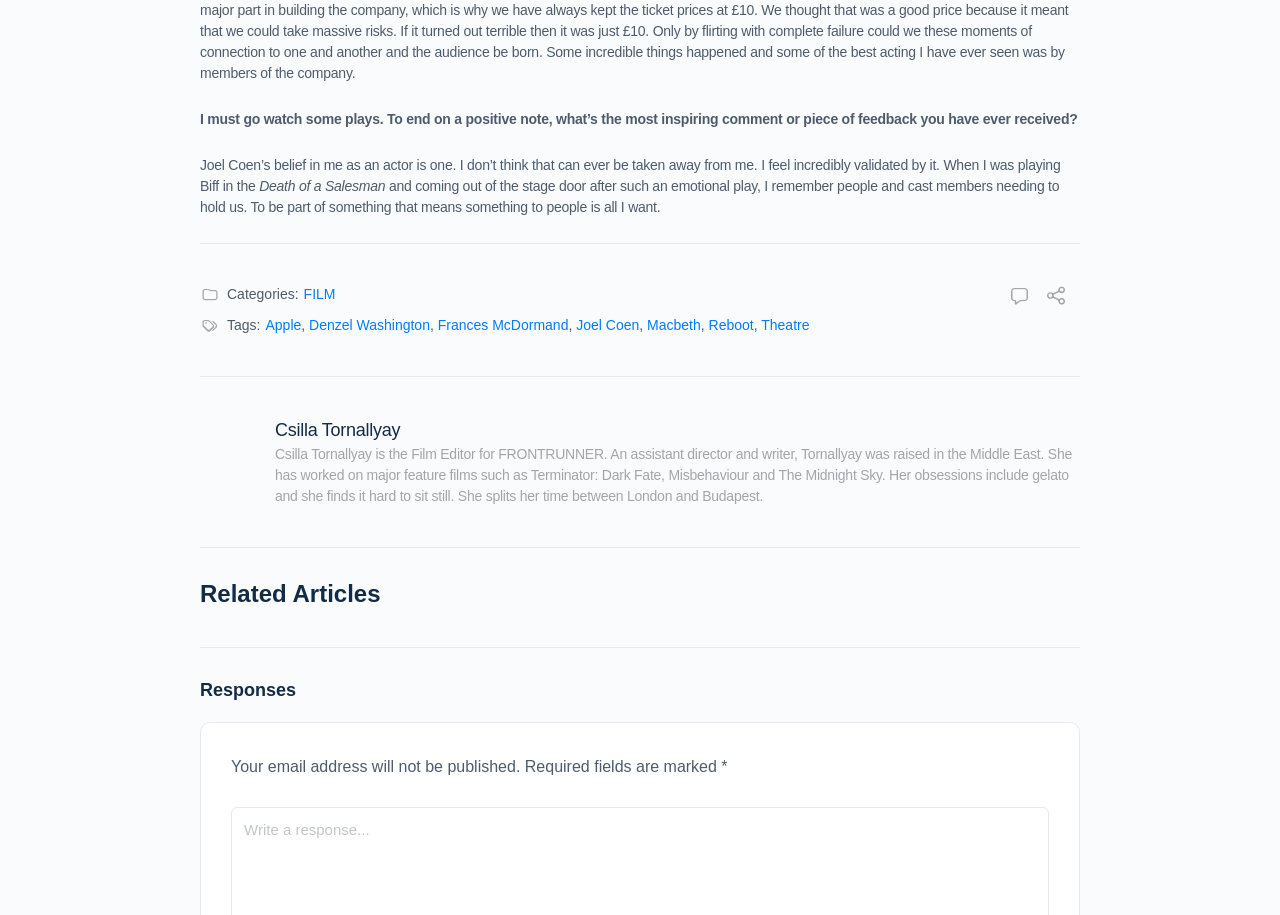Could you provide the bounding box coordinates for the portion of the screen to click to complete this instruction: "Read Csilla Tornallyay's profile"?

[0.215, 0.459, 0.313, 0.481]